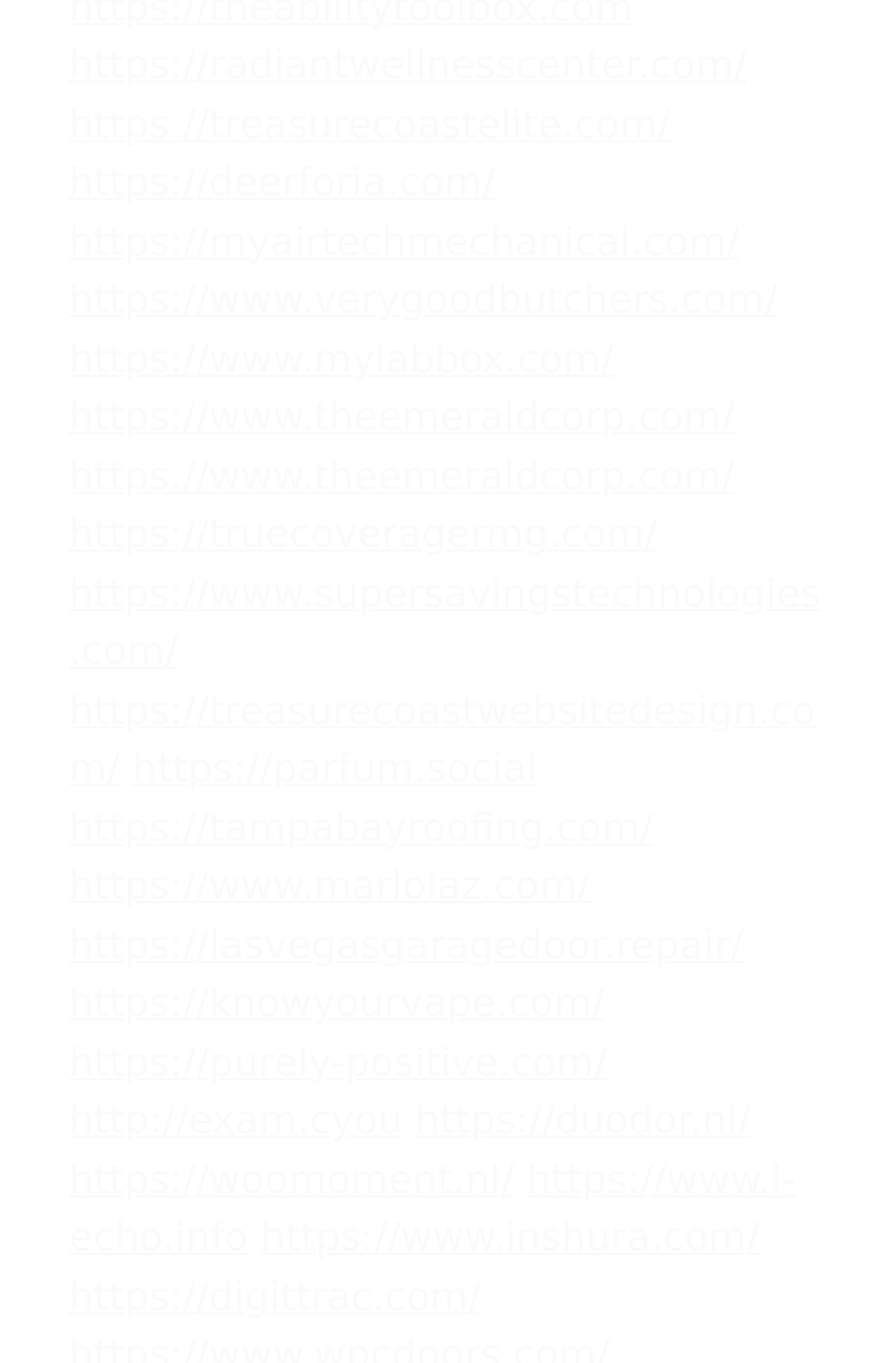Are there any duplicate links on this webpage?
Answer the question using a single word or phrase, according to the image.

Yes